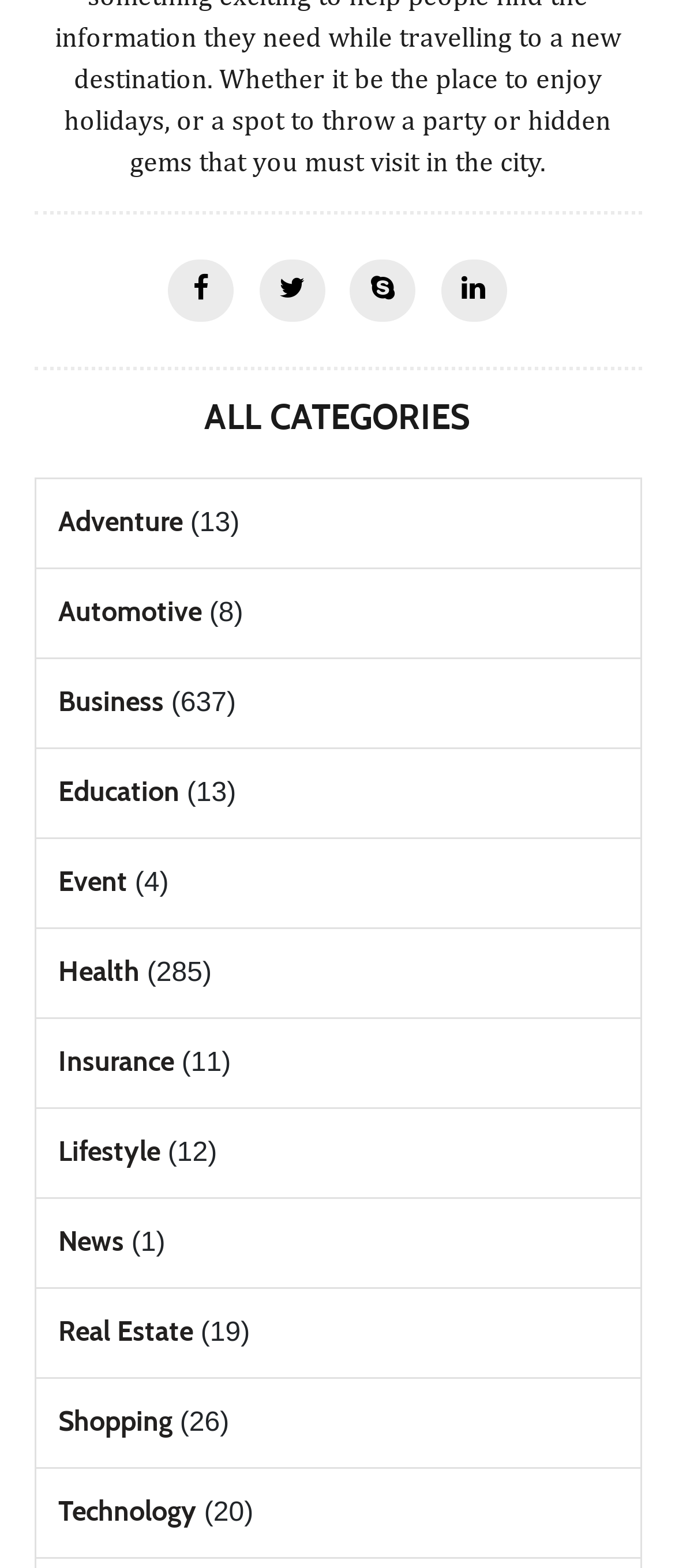Locate the bounding box coordinates of the element that should be clicked to execute the following instruction: "Select Adventure".

[0.086, 0.322, 0.271, 0.343]